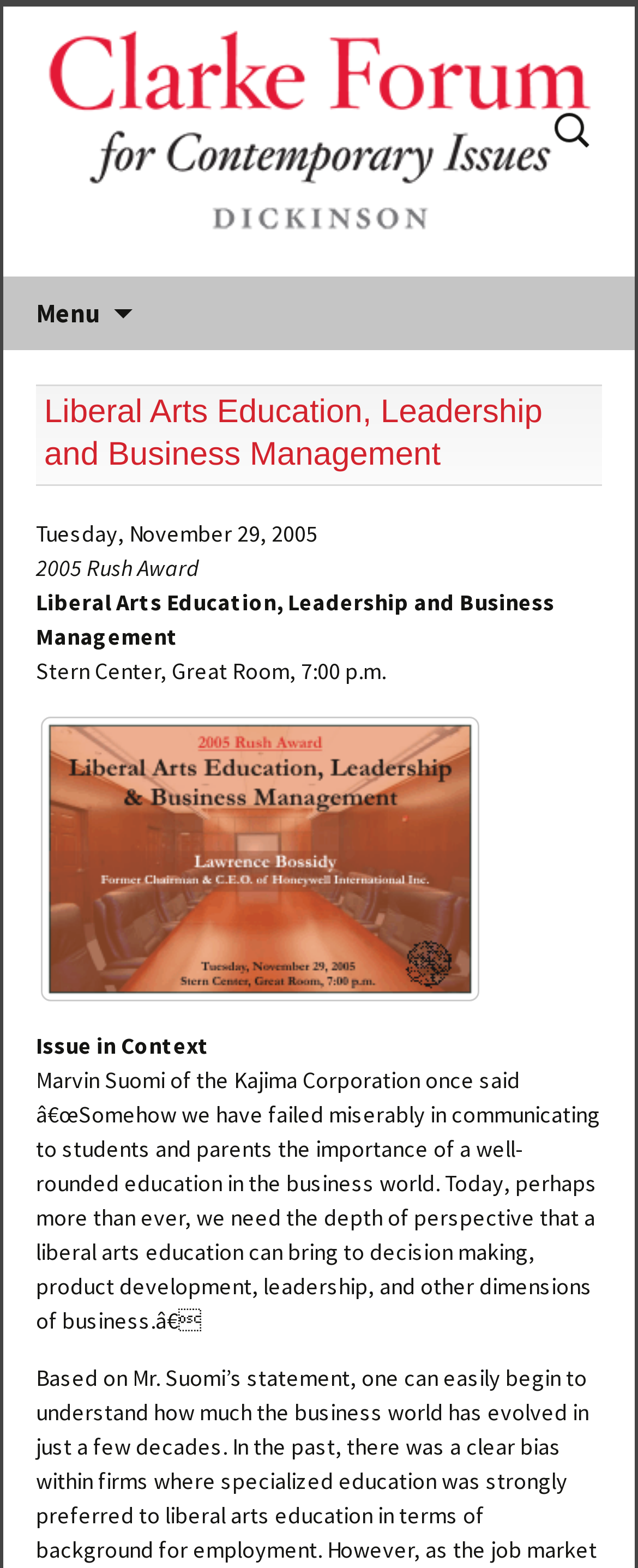Determine the main headline from the webpage and extract its text.

Liberal Arts Education, Leadership and Business Management